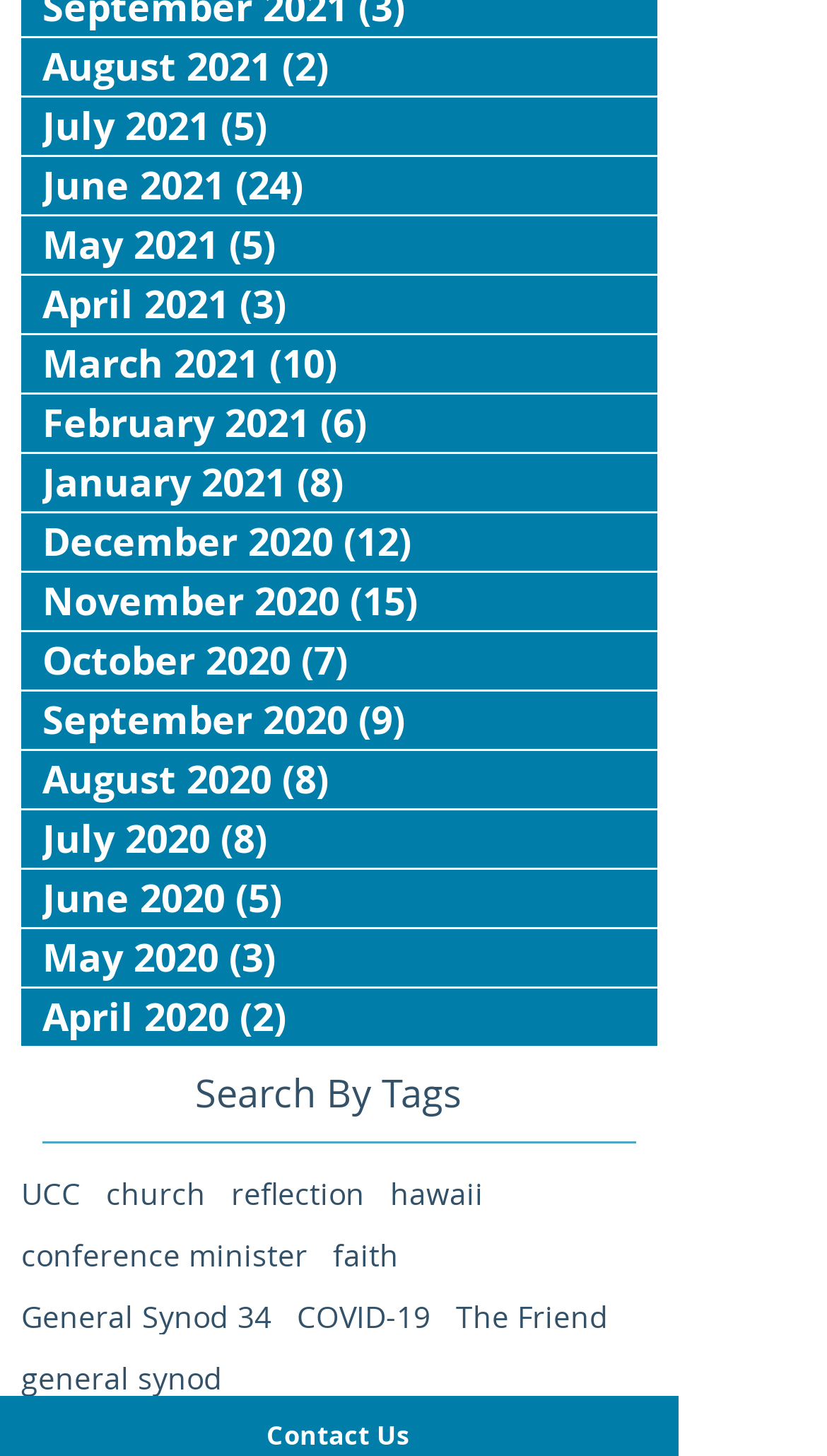Utilize the information from the image to answer the question in detail:
What is the most recent month listed?

I looked at the links on the webpage and found that the most recent month listed is August 2021, which is at the top of the list.